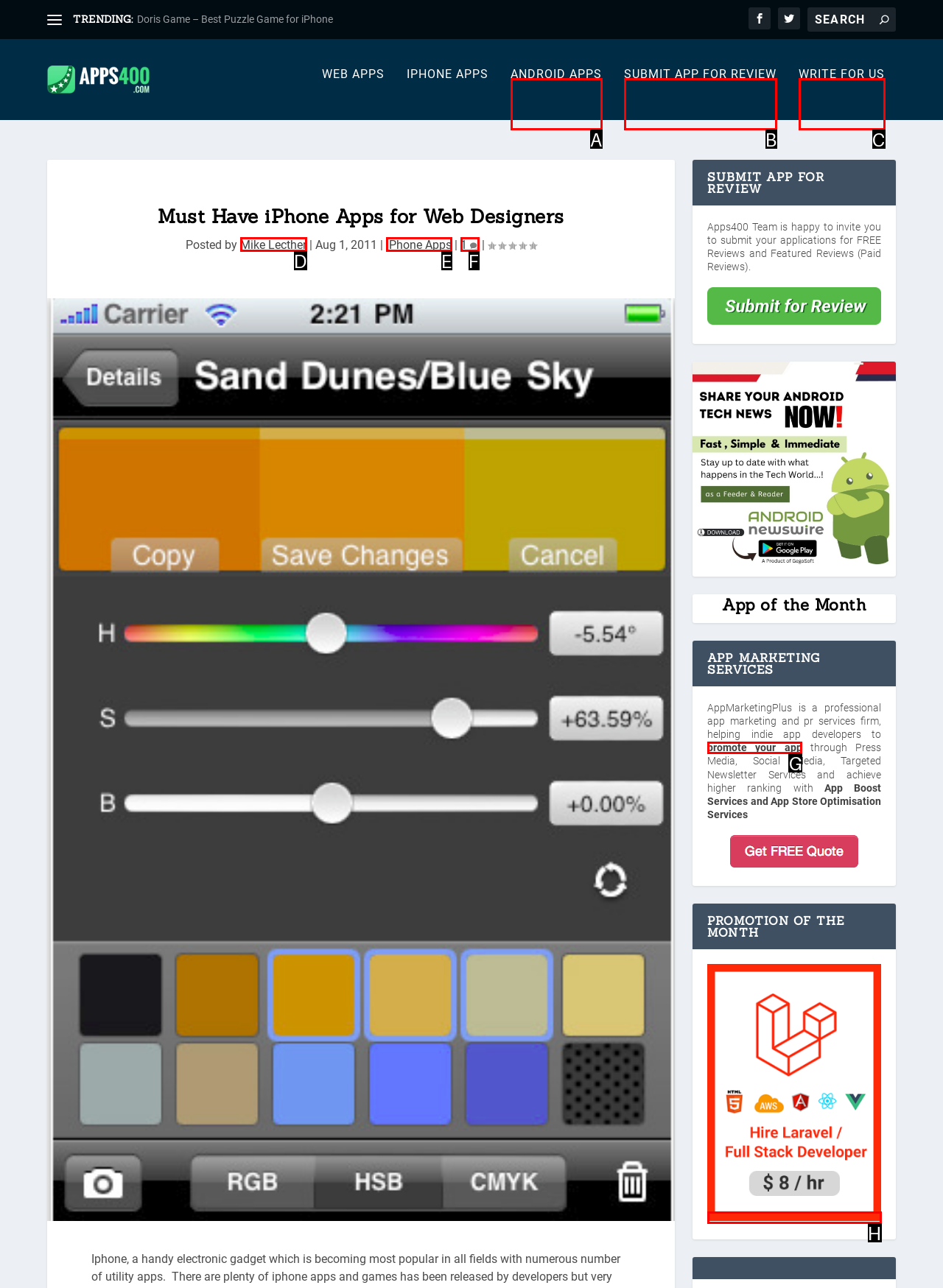Please provide the letter of the UI element that best fits the following description: Write for us
Respond with the letter from the given choices only.

C